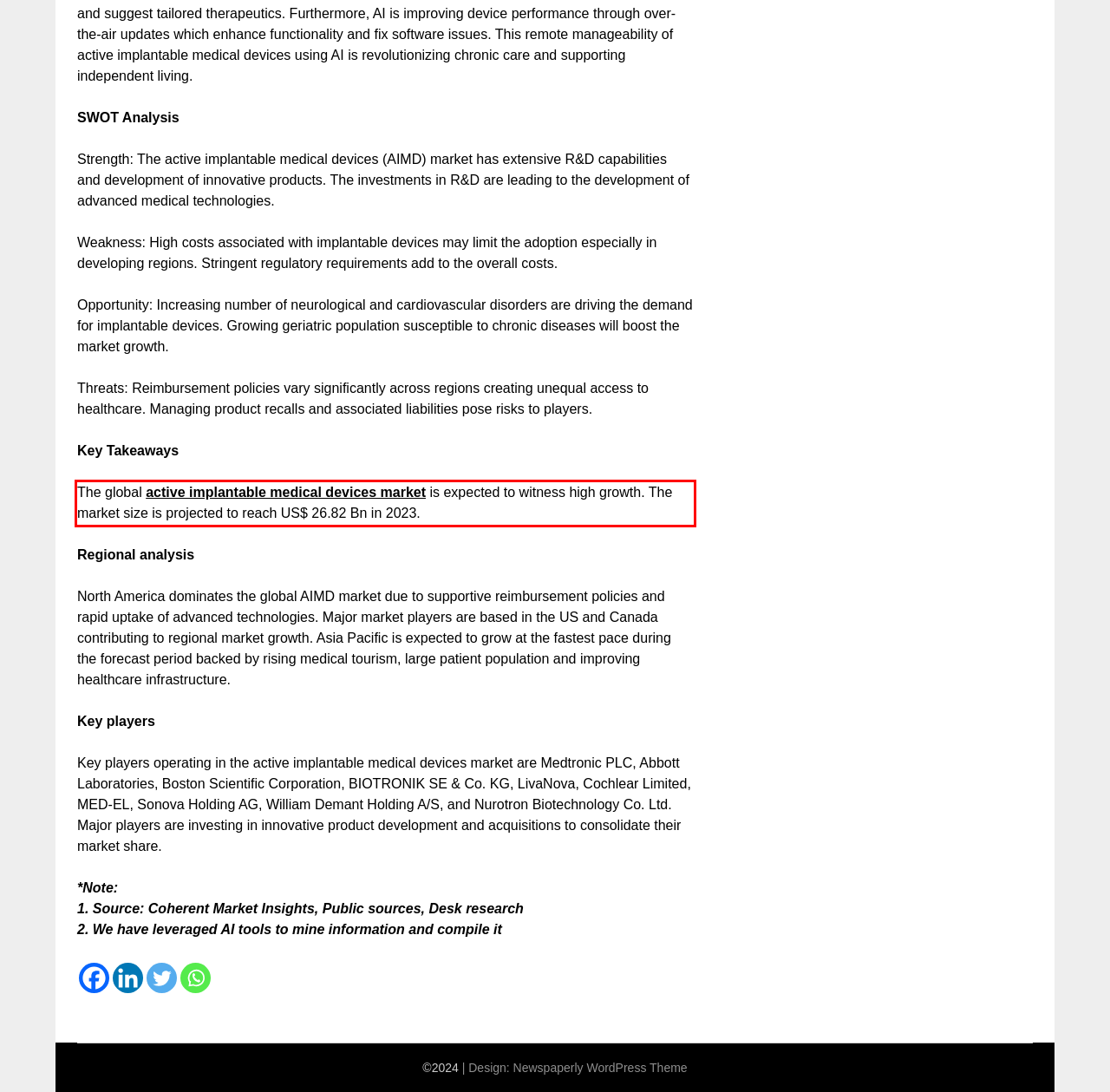Examine the webpage screenshot, find the red bounding box, and extract the text content within this marked area.

The global active implantable medical devices market is expected to witness high growth. The market size is projected to reach US$ 26.82 Bn in 2023.